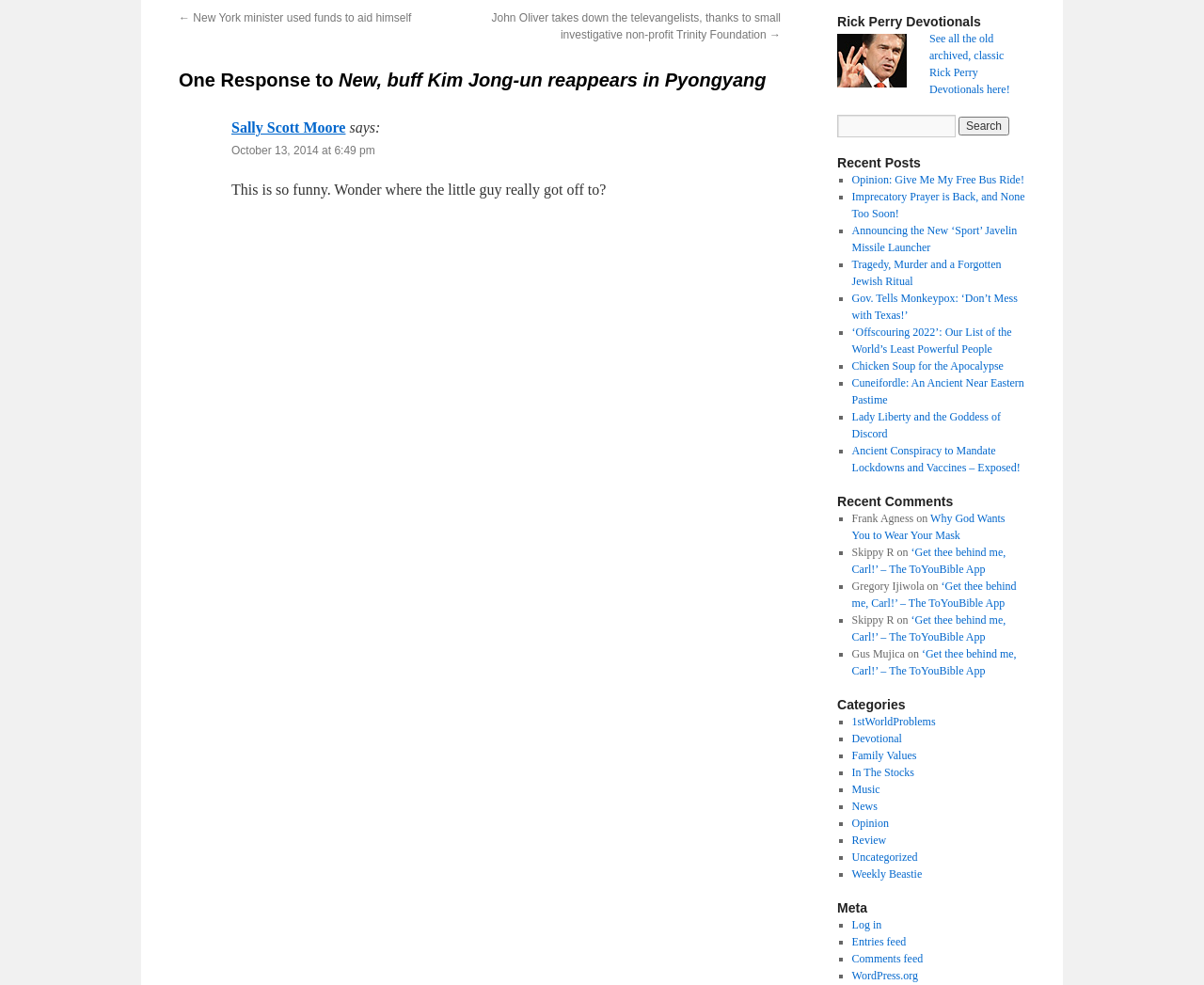Show the bounding box coordinates of the region that should be clicked to follow the instruction: "Read the recent post 'Opinion: Give Me My Free Bus Ride!'."

[0.707, 0.176, 0.851, 0.189]